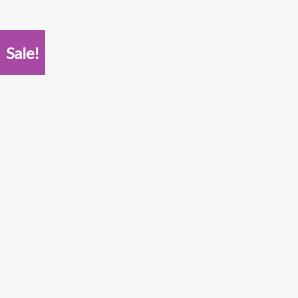What is the likely outcome of the promotion?
Please craft a detailed and exhaustive response to the question.

The promotion is likely to encourage customers to make a purchase, resulting in increased sales for the products on offer. The sense of urgency created by the limited-time nature of the sale is likely to motivate customers to take advantage of the discount while it is available.